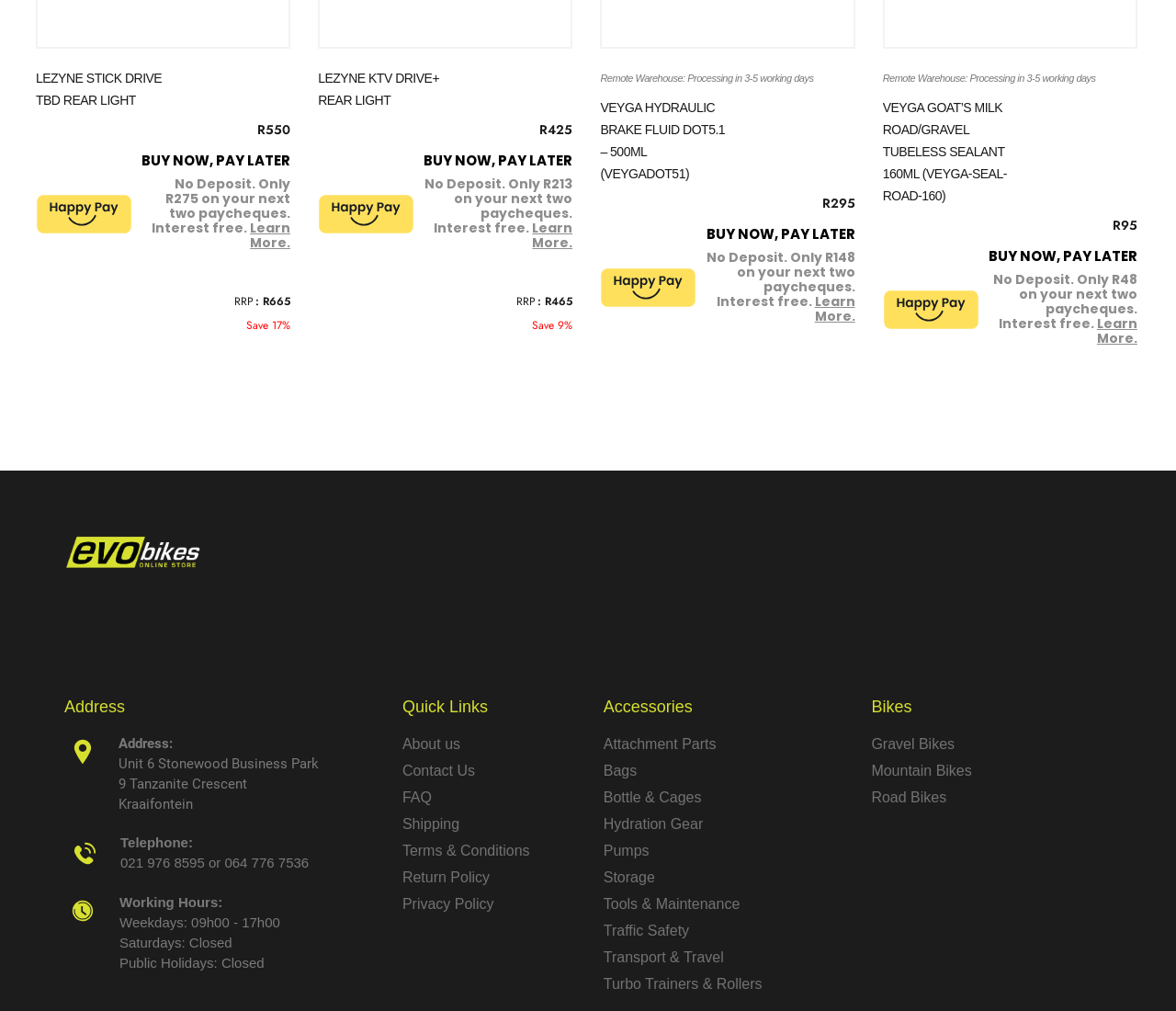Provide your answer to the question using just one word or phrase: What are the working hours of the store?

Weekdays: 09h00 - 17h00, Saturdays: Closed, Public Holidays: Closed